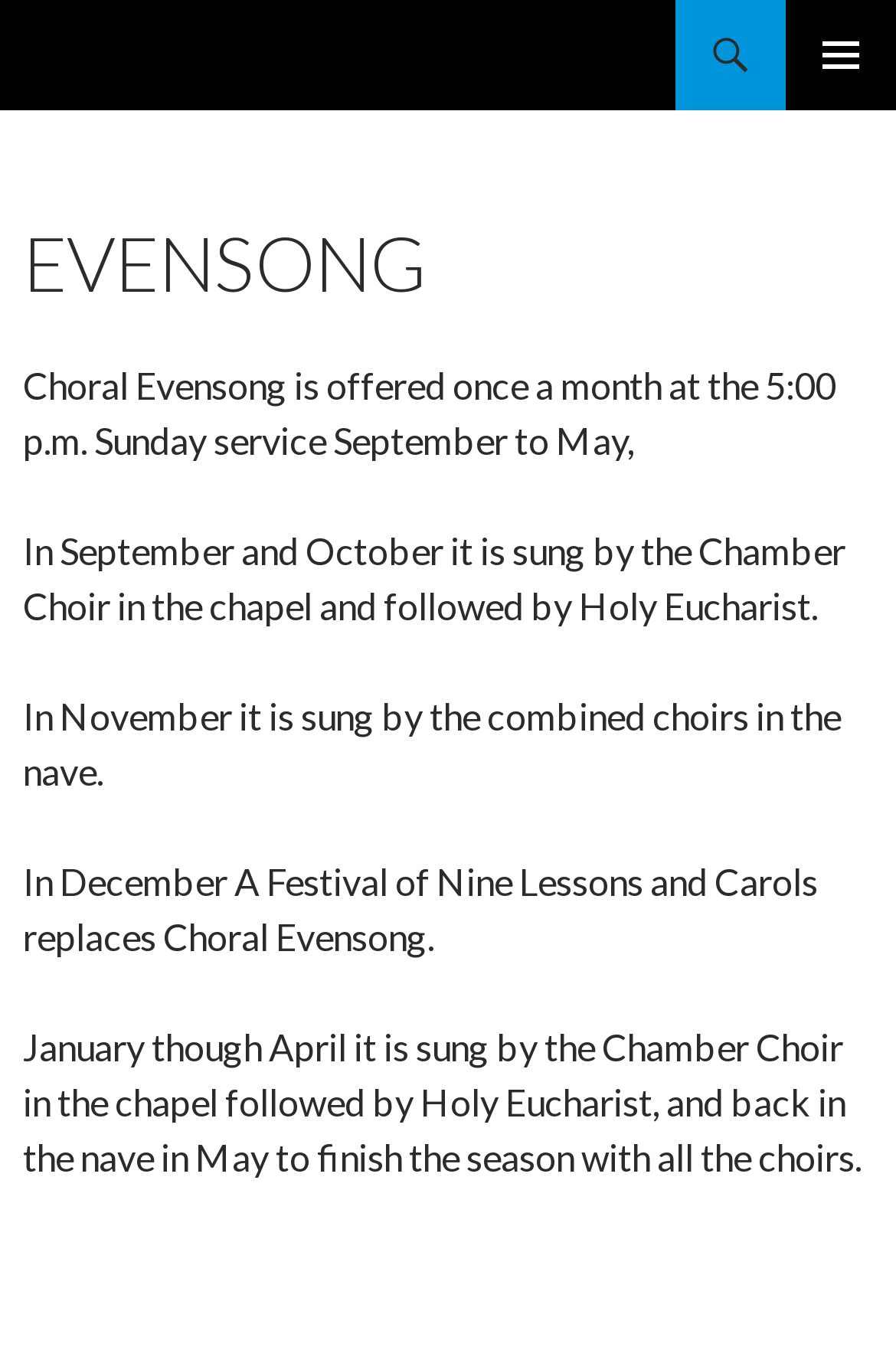Locate and provide the bounding box coordinates for the HTML element that matches this description: "Primary Menu".

[0.877, 0.0, 1.0, 0.082]